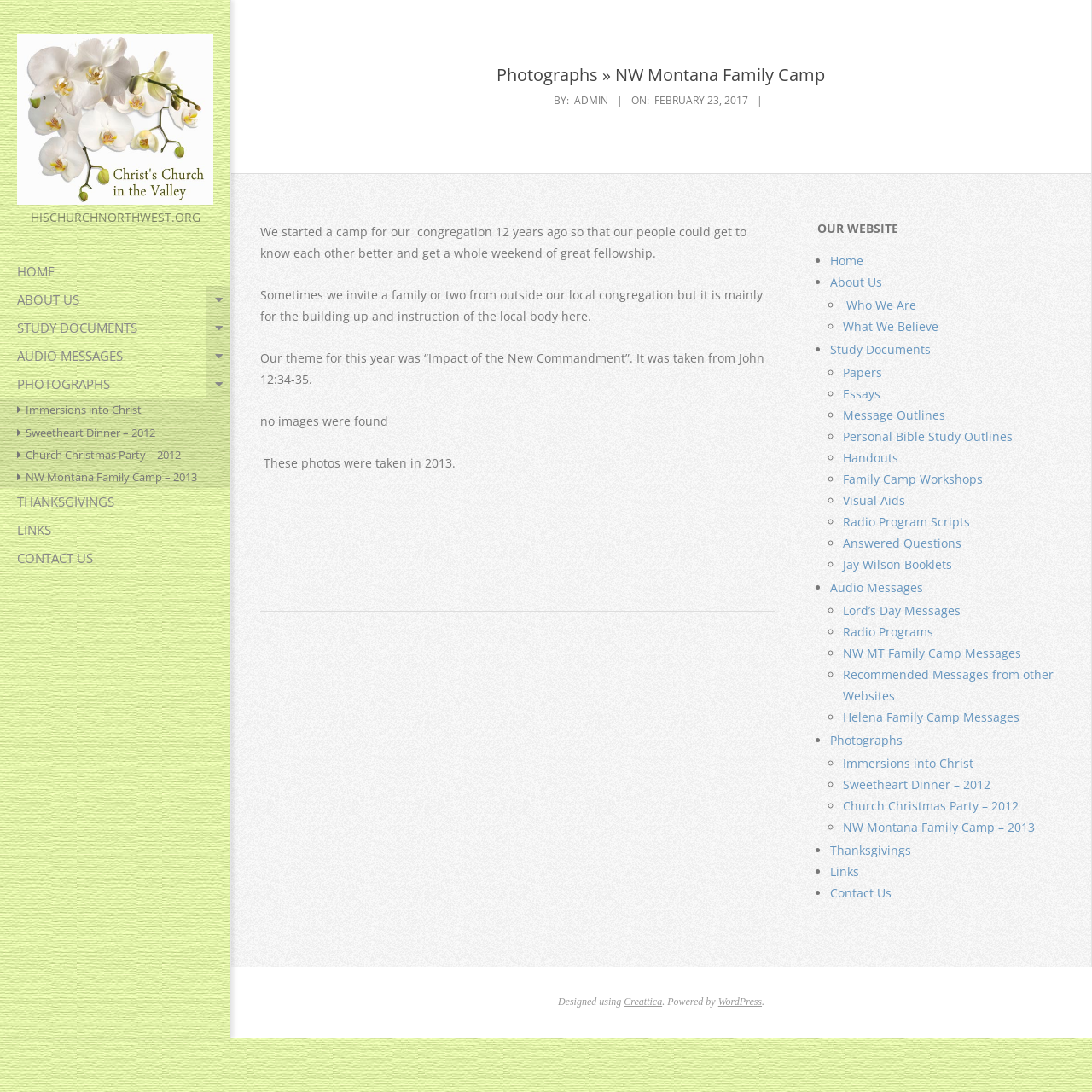What is the date of the article about NW Montana Family Camp?
Use the information from the screenshot to give a comprehensive response to the question.

The date of the article about NW Montana Family Camp is February 23, 2017, as indicated by the timestamp 'Thursday, February 23, 2017, 9:22 pm' on the webpage.